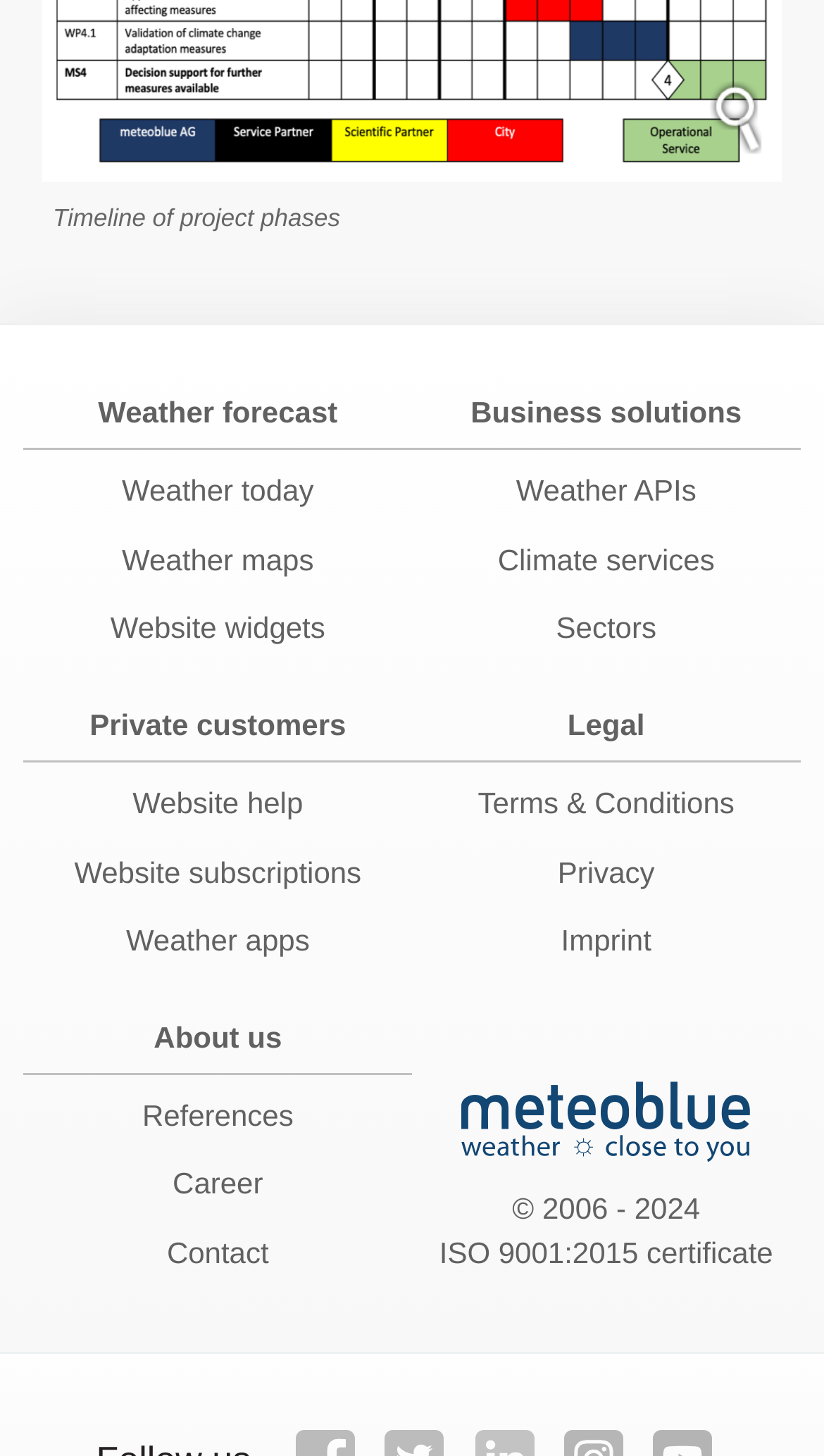What is the copyright year range of the webpage?
Look at the screenshot and provide an in-depth answer.

I found the copyright information at the bottom of the webpage, which states '© 2006 - 2024'.